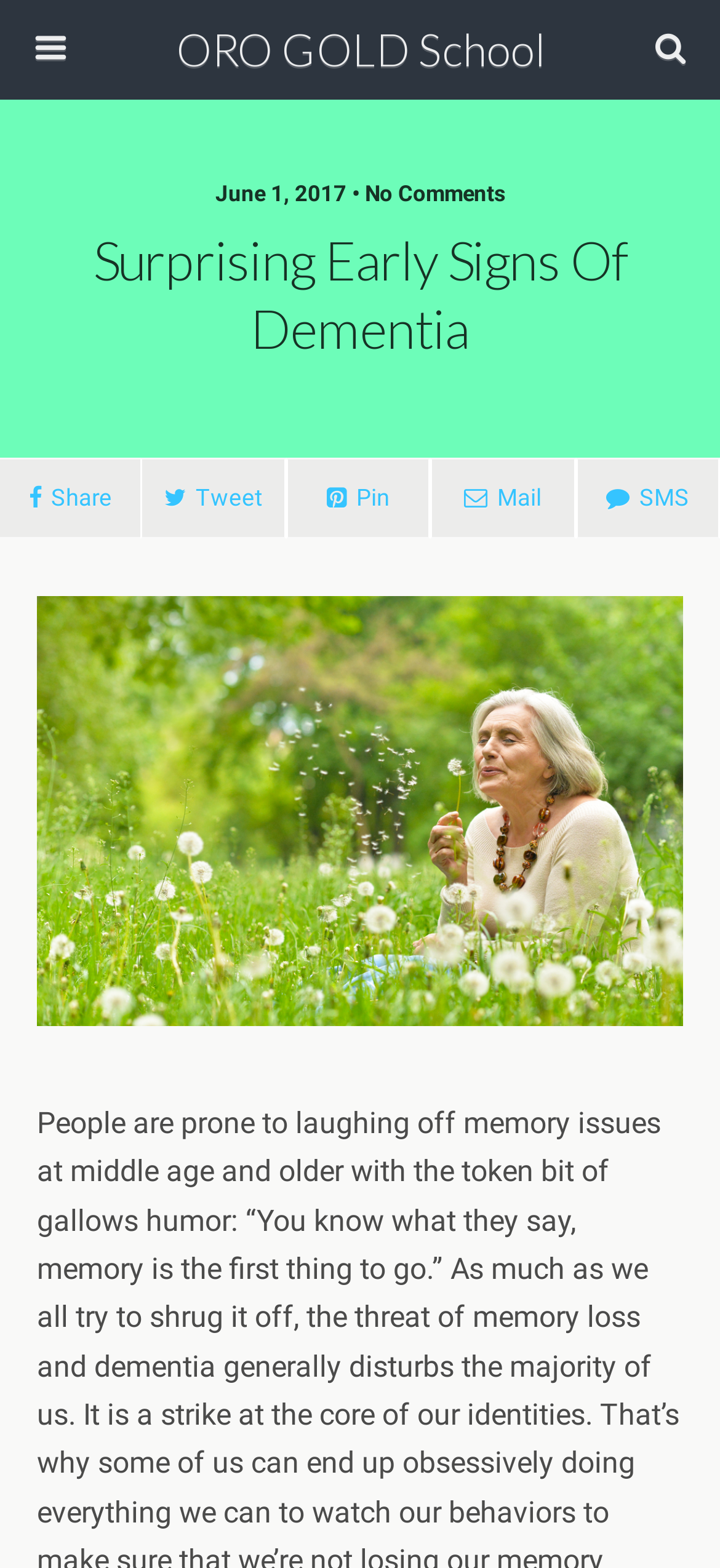Use a single word or phrase to answer the question: What is the topic of the article?

Dementia